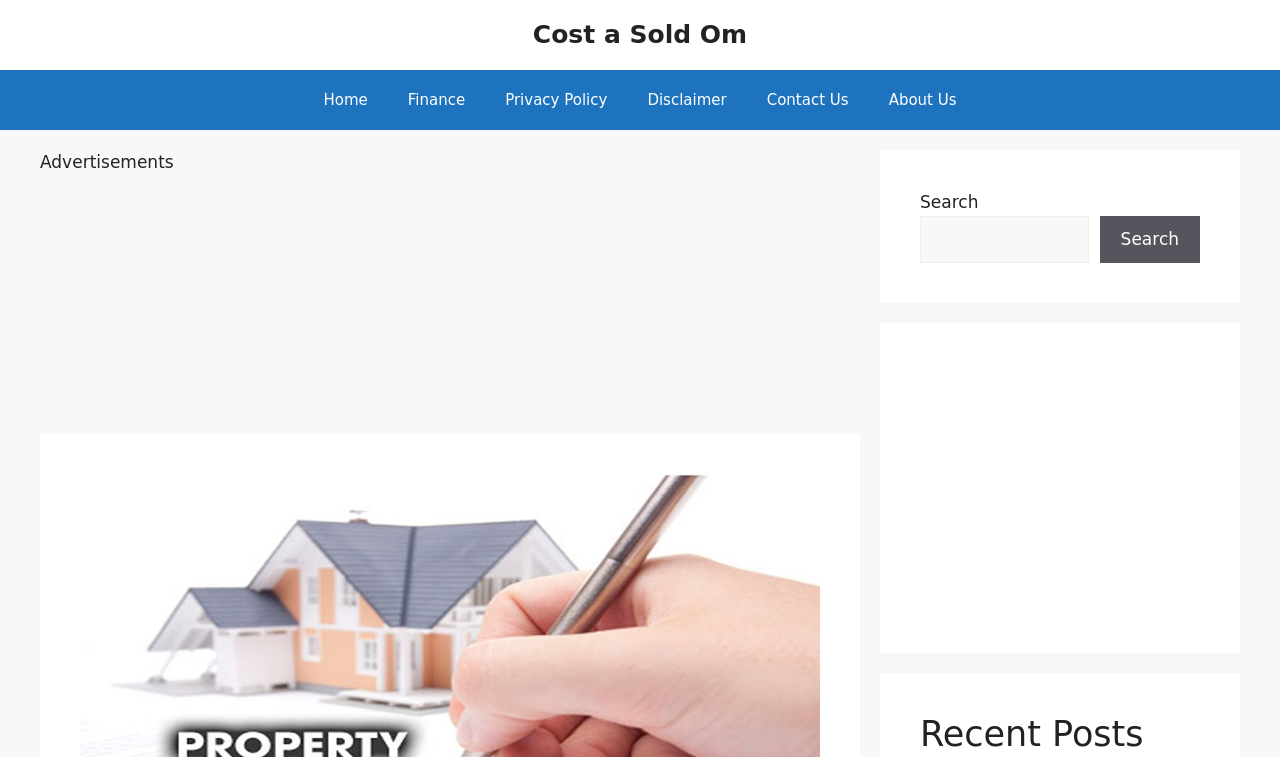What is the purpose of the search box?
Please give a well-detailed answer to the question.

The search box is located in the top right corner of the webpage, and it has a label 'Search' and a button with the same label. This suggests that the search box is intended for users to search for specific content within the website.